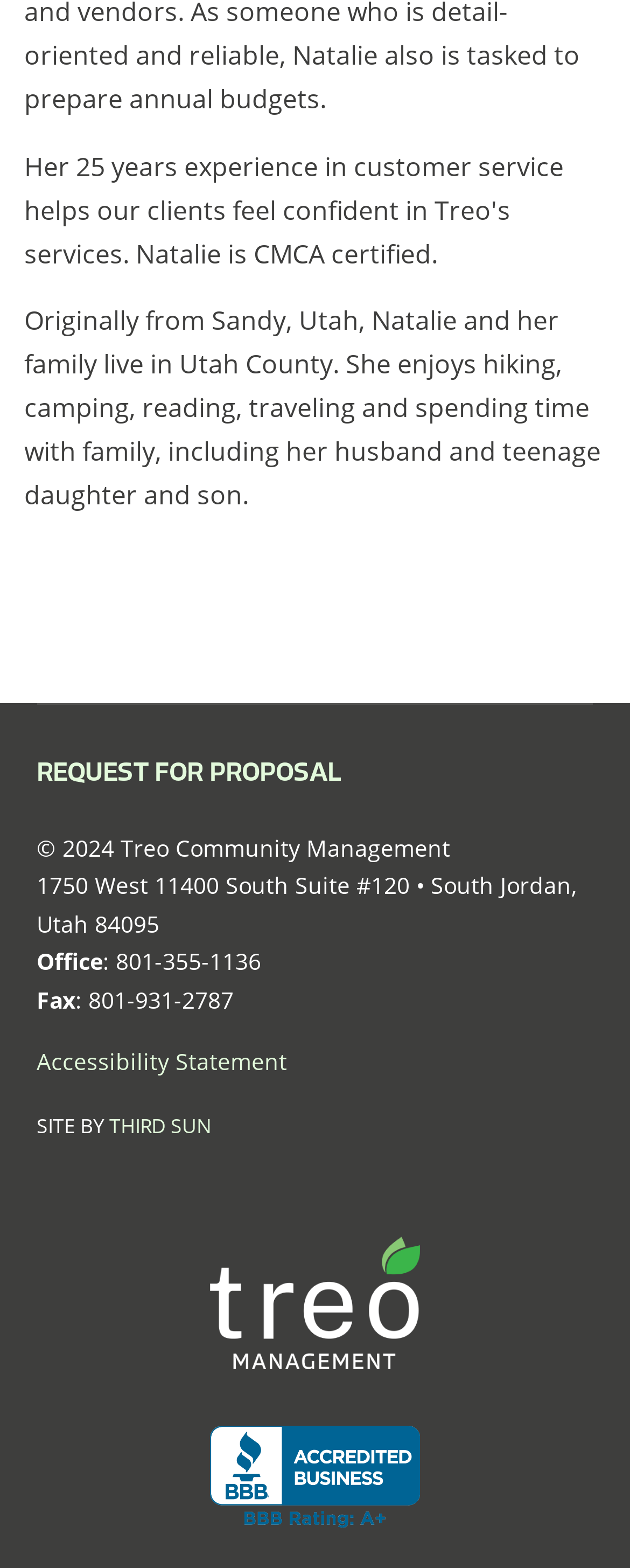What is the name of the company that created the website?
Kindly answer the question with as much detail as you can.

From the link element with ID 298, we can see that the website was created by THIRD SUN.